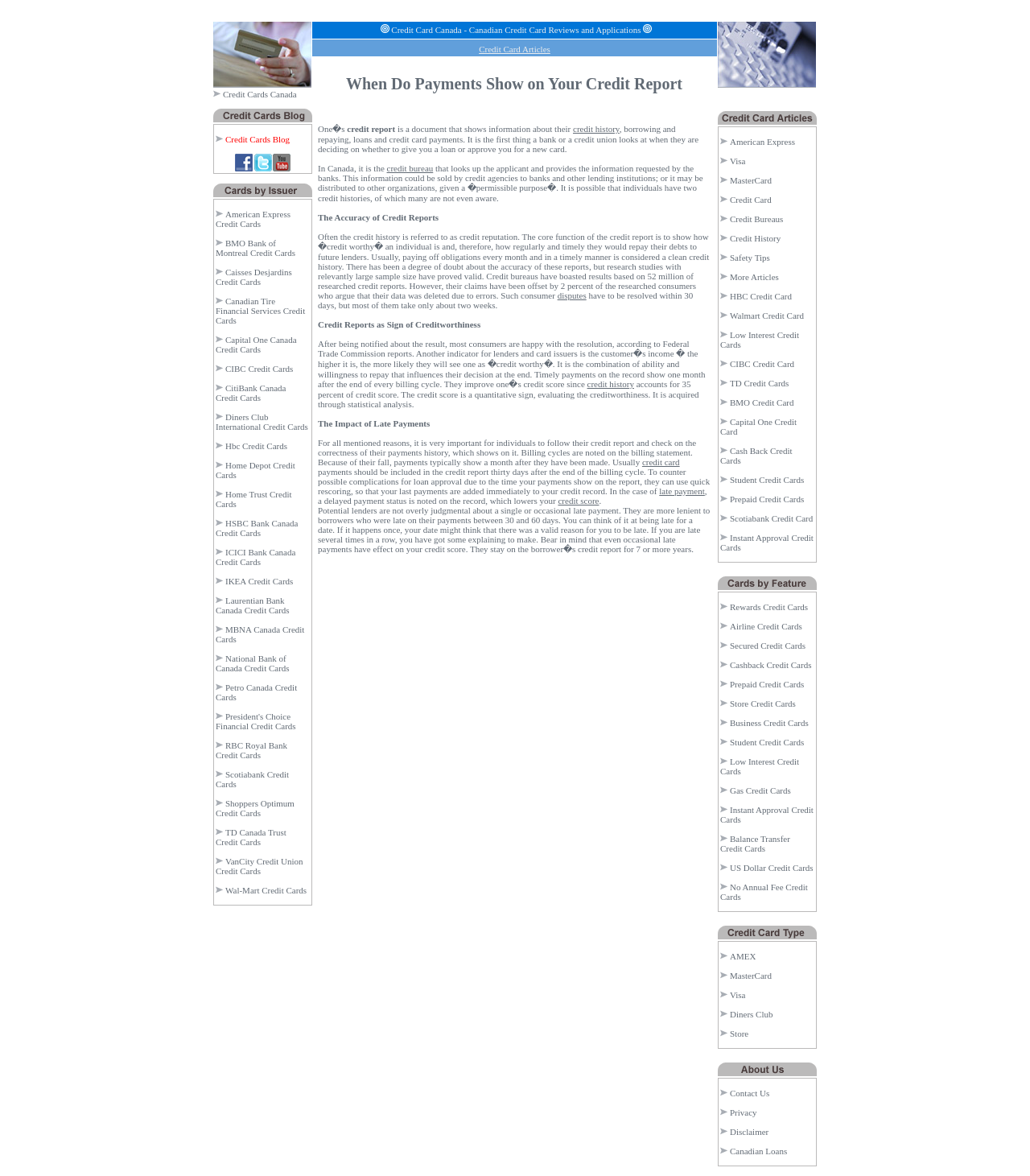Give a one-word or phrase response to the following question: What is the first credit card option listed on this webpage?

American Express